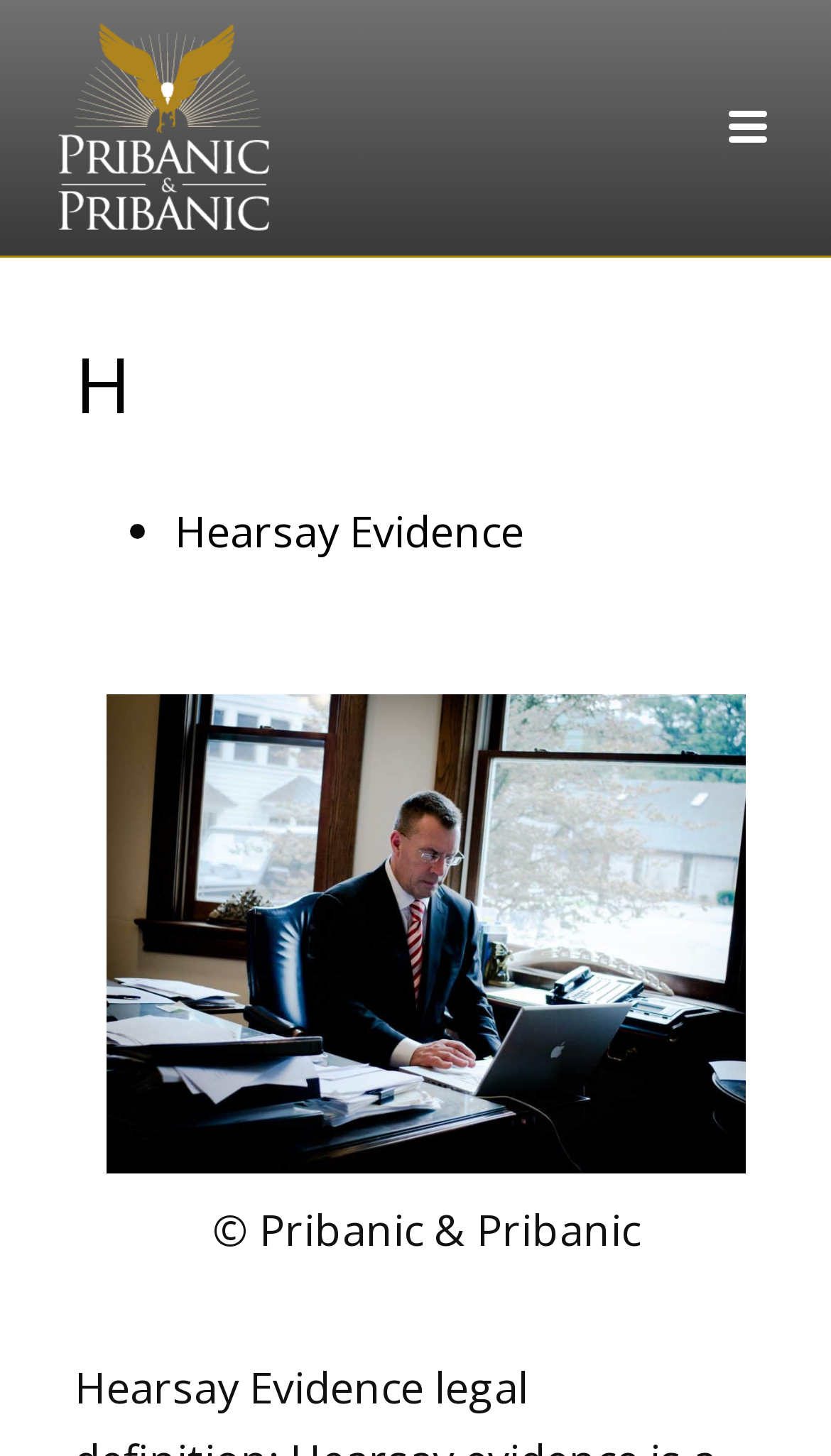What is the position of the link 'Hearsay Evidence Legal Definition'?
Can you offer a detailed and complete answer to this question?

I can see that the link 'Hearsay Evidence Legal Definition' has a y1 coordinate of 0.618, which is greater than the y1 coordinate of the heading 'Hearsay Evidence' (0.349), indicating that the link is positioned below the heading.